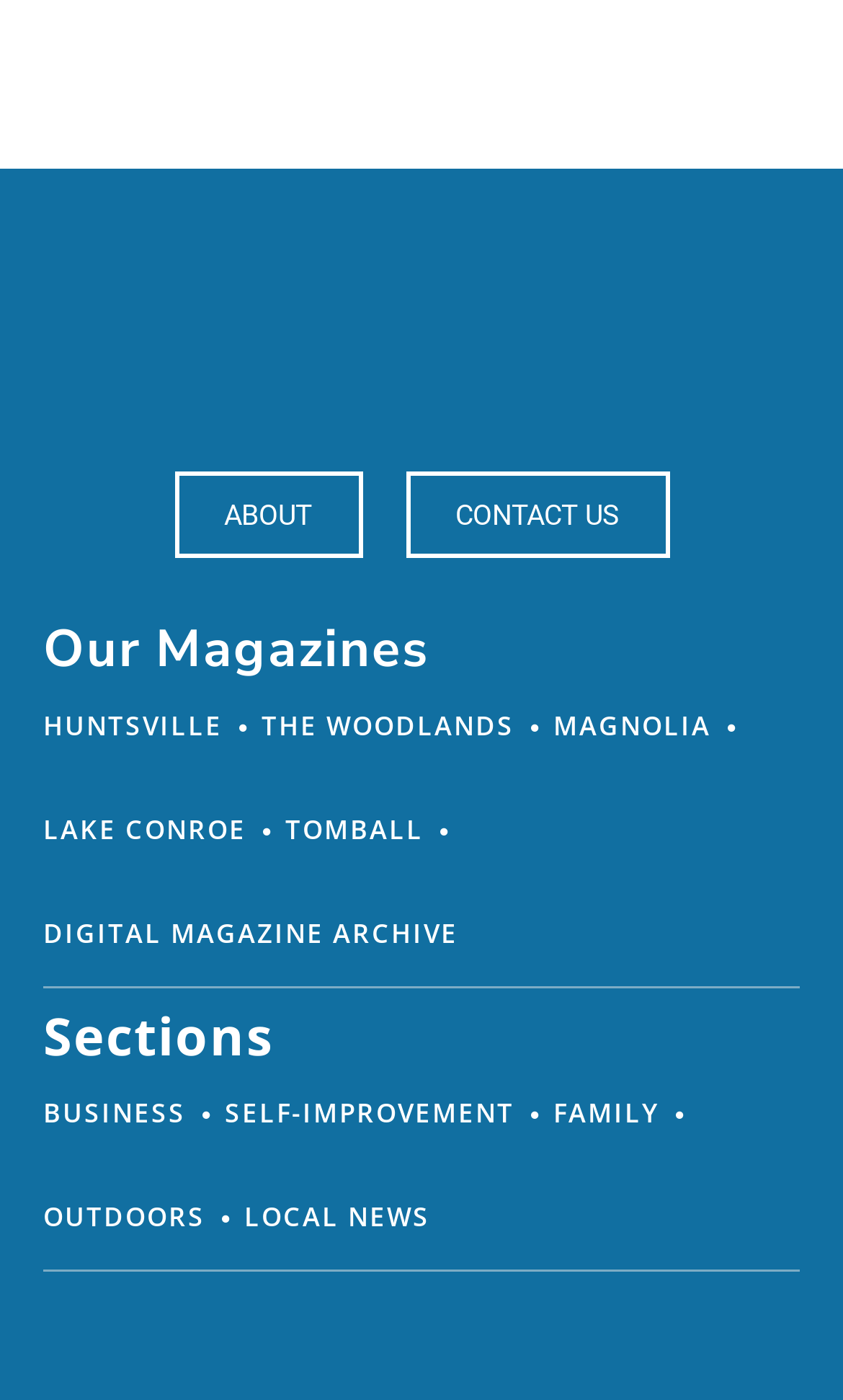Predict the bounding box of the UI element that fits this description: "The Woodlands".

[0.31, 0.481, 0.61, 0.555]